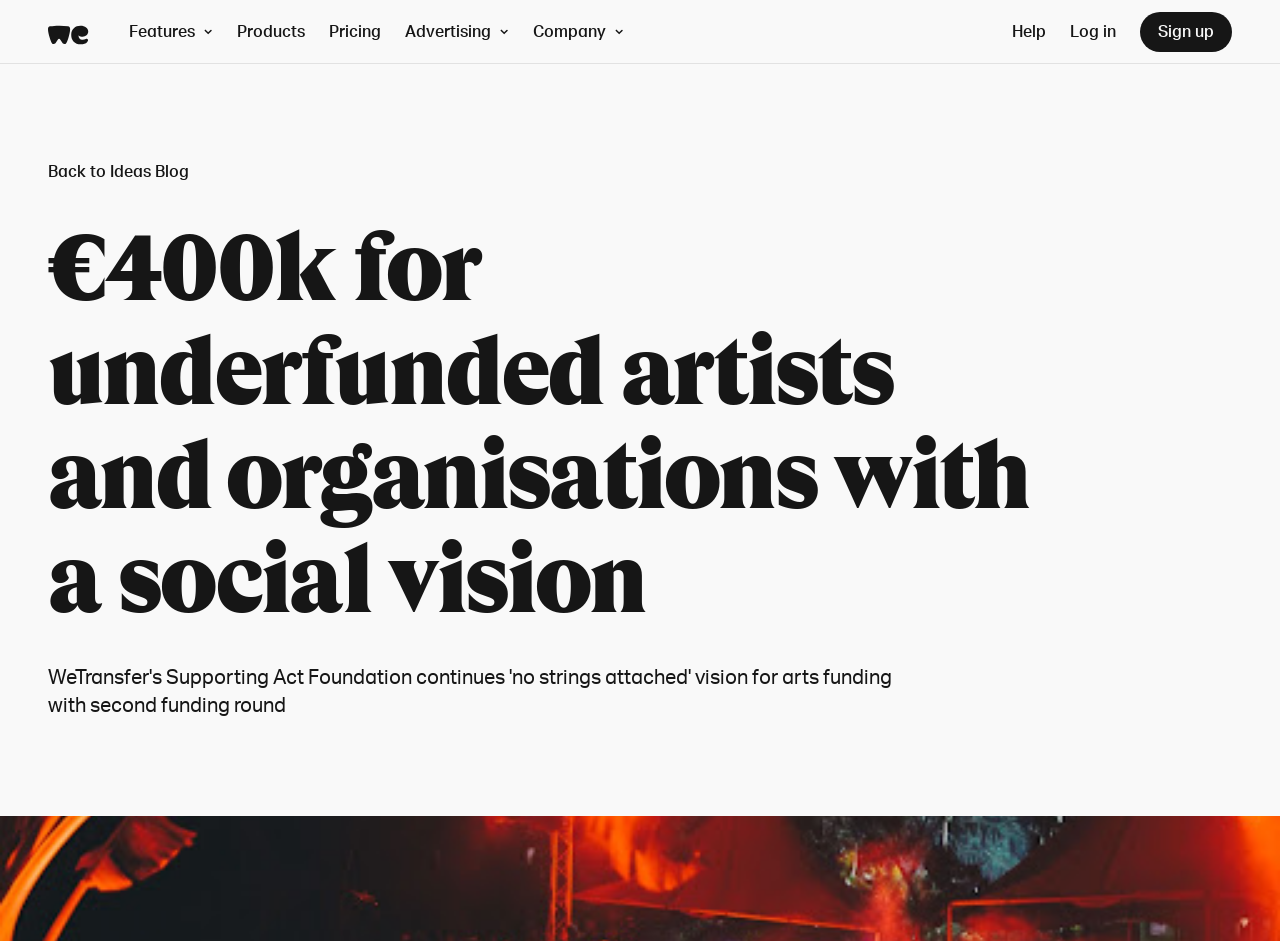Find the bounding box coordinates for the HTML element specified by: "parent_node: Features title="WeTransfer Logo Image"".

[0.038, 0.023, 0.07, 0.045]